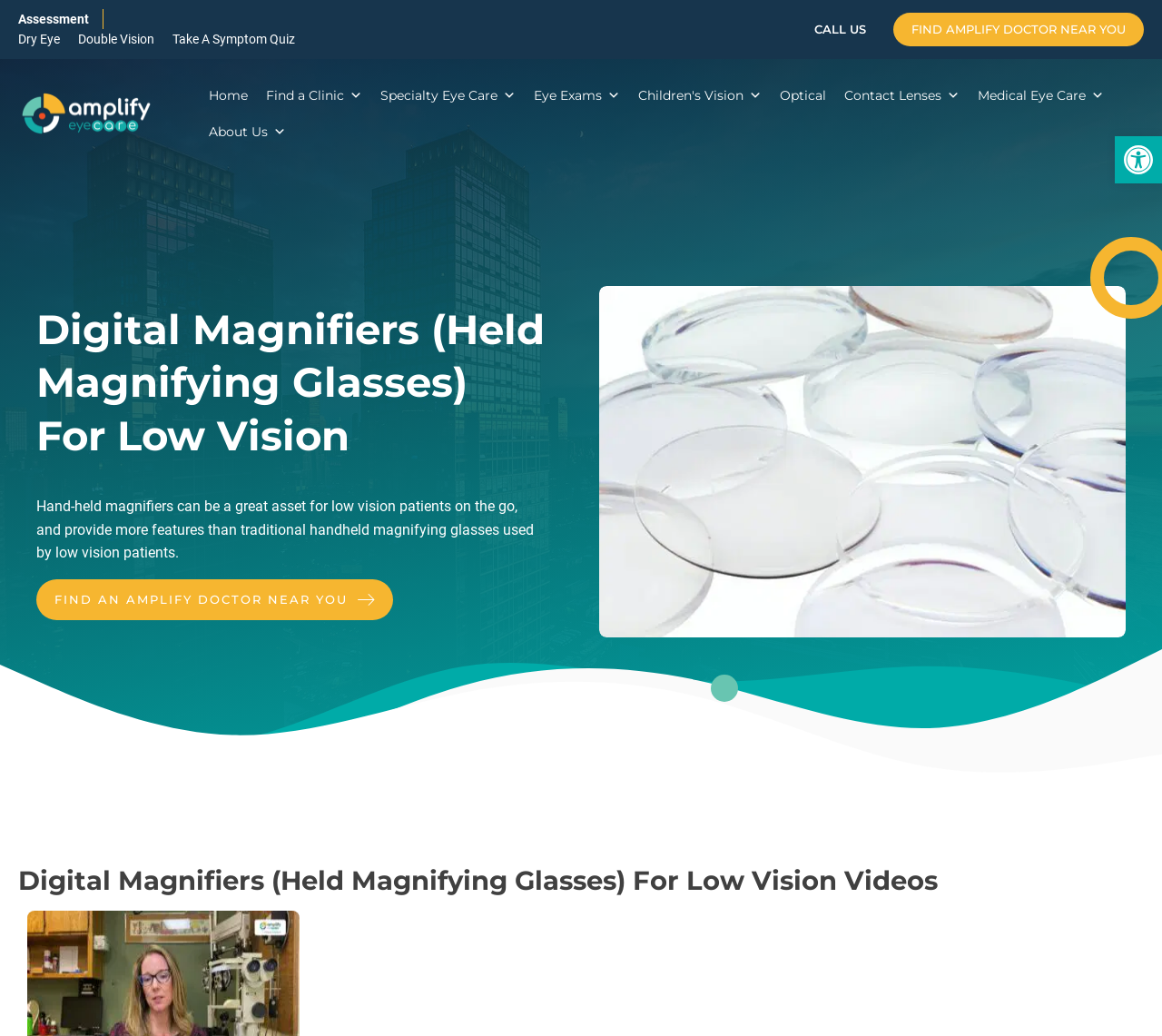Determine the coordinates of the bounding box for the clickable area needed to execute this instruction: "Click on 'Home'".

[0.172, 0.074, 0.221, 0.109]